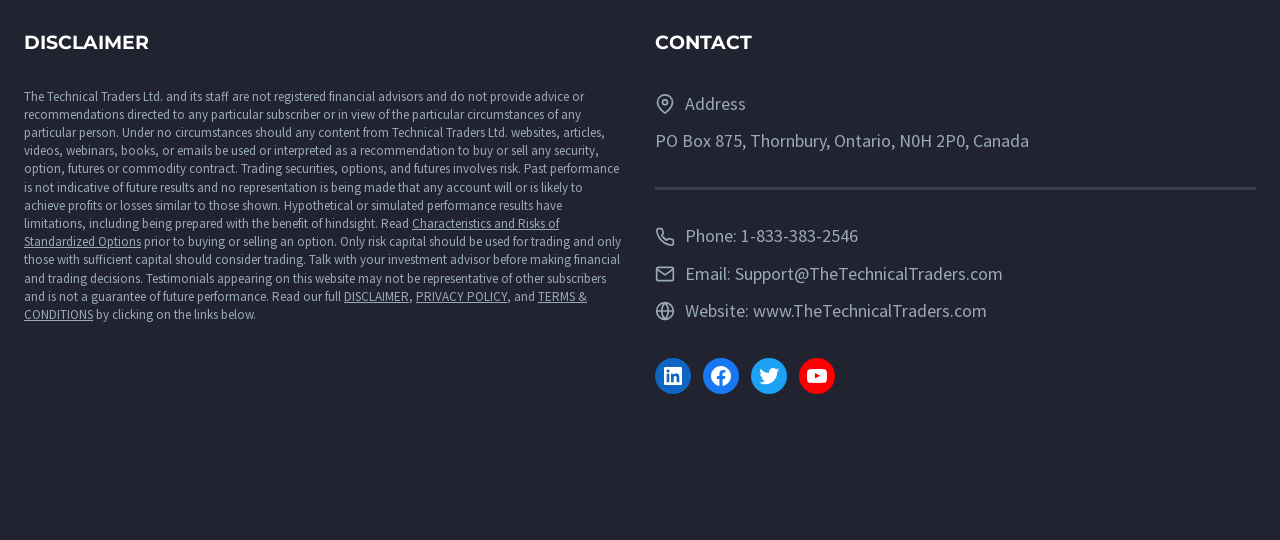Please identify the bounding box coordinates of the area that needs to be clicked to follow this instruction: "Click on Characteristics and Risks of Standardized Options".

[0.019, 0.398, 0.437, 0.463]